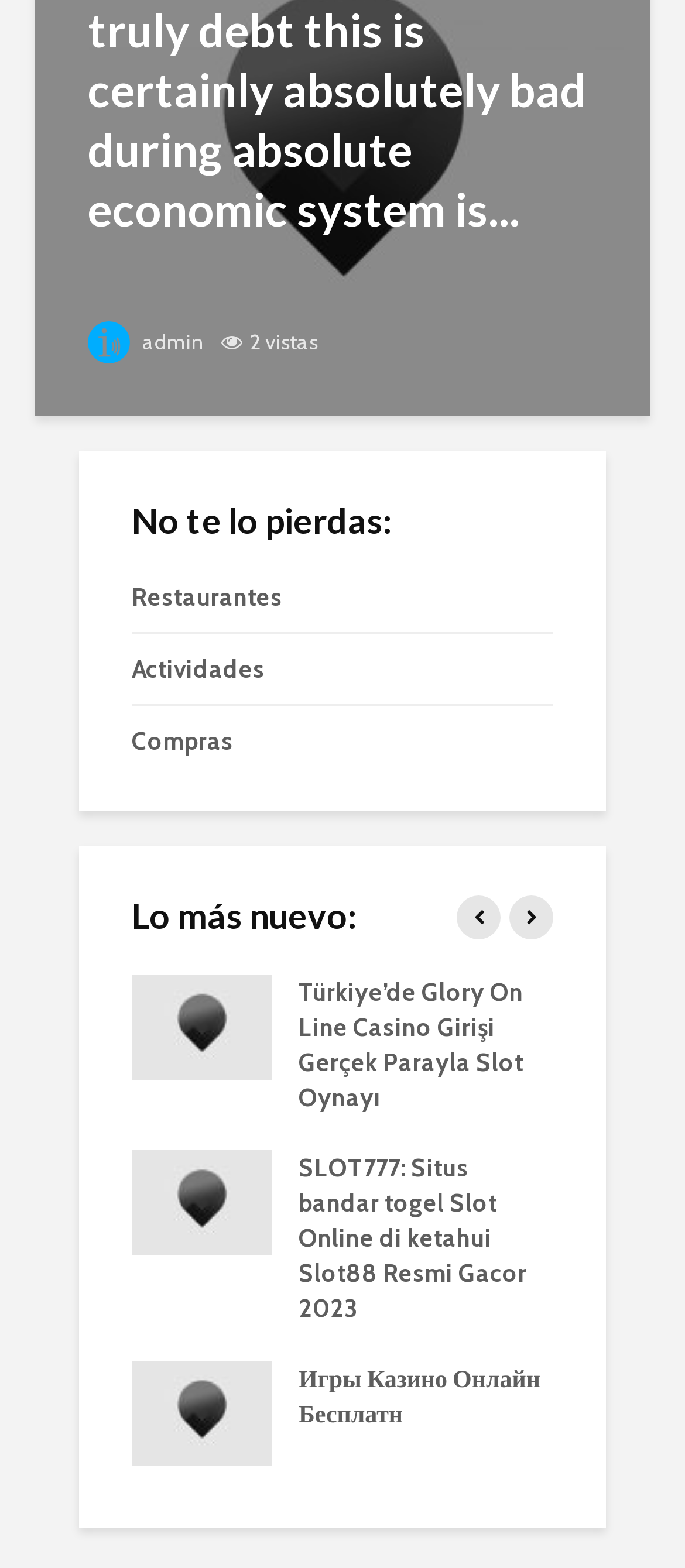How many articles are on the webpage?
Based on the image, provide a one-word or brief-phrase response.

3